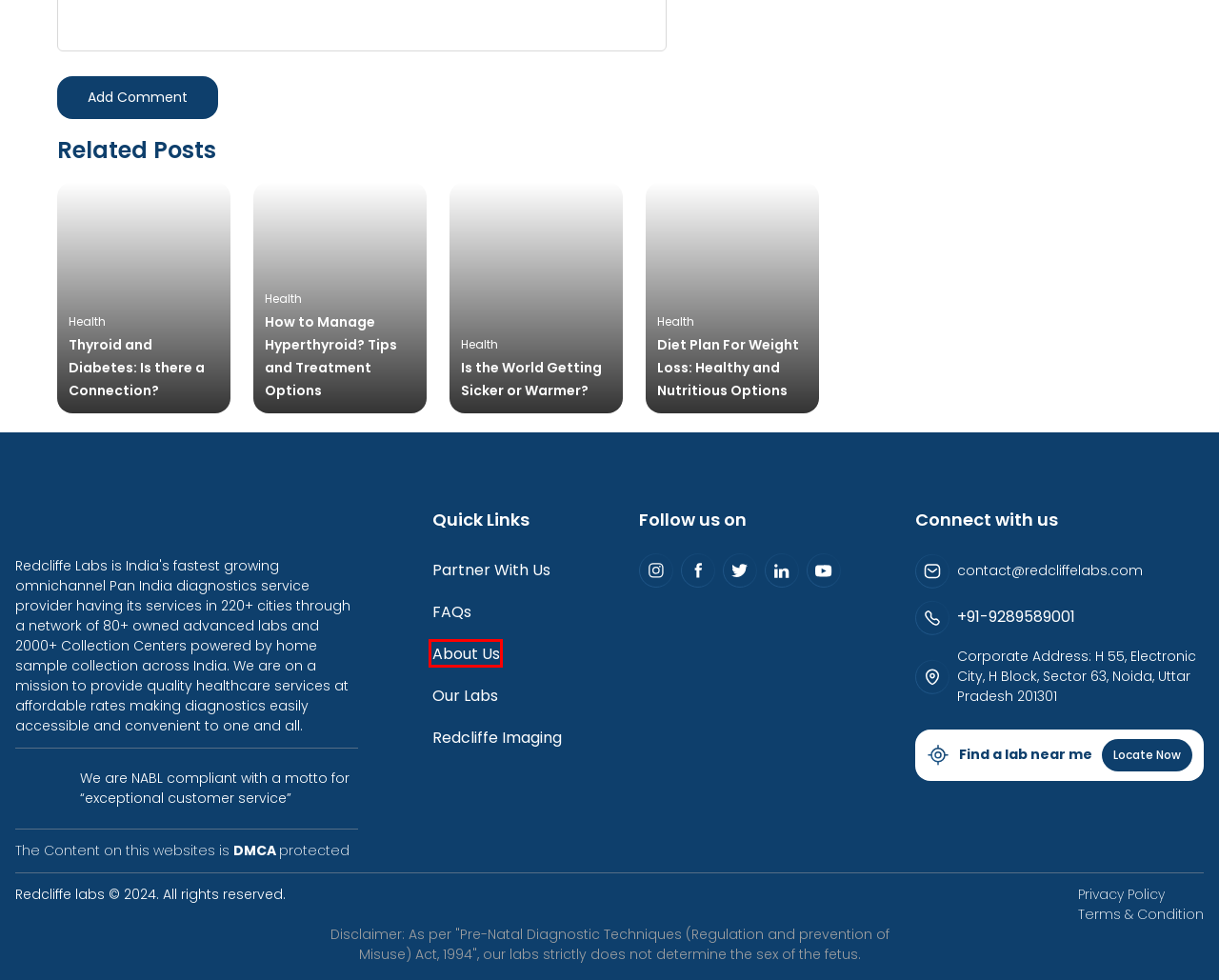Given a webpage screenshot with a red bounding box around a UI element, choose the webpage description that best matches the new webpage after clicking the element within the bounding box. Here are the candidates:
A. Redcliffe Labs, a Leading Diagnostic... | Protected by DMCA.com
B. Terms of Use: Accept these Terms & Conditions and will abide by them.
C. Privacy Policy: Read Now to know our Policies better.
D. About us - Leading Diagnostic Lab in India - Redcliffe Labs
E. Frequently Asked Questions- Redcliffe Labs
F. Our labs and Network - Redcliffe Labs
G. Strategic Alliance and Partnership - Redcliffe Labs
H. Best Radiology & Diagnostic Imaging Center - Redcliffe Labs

D